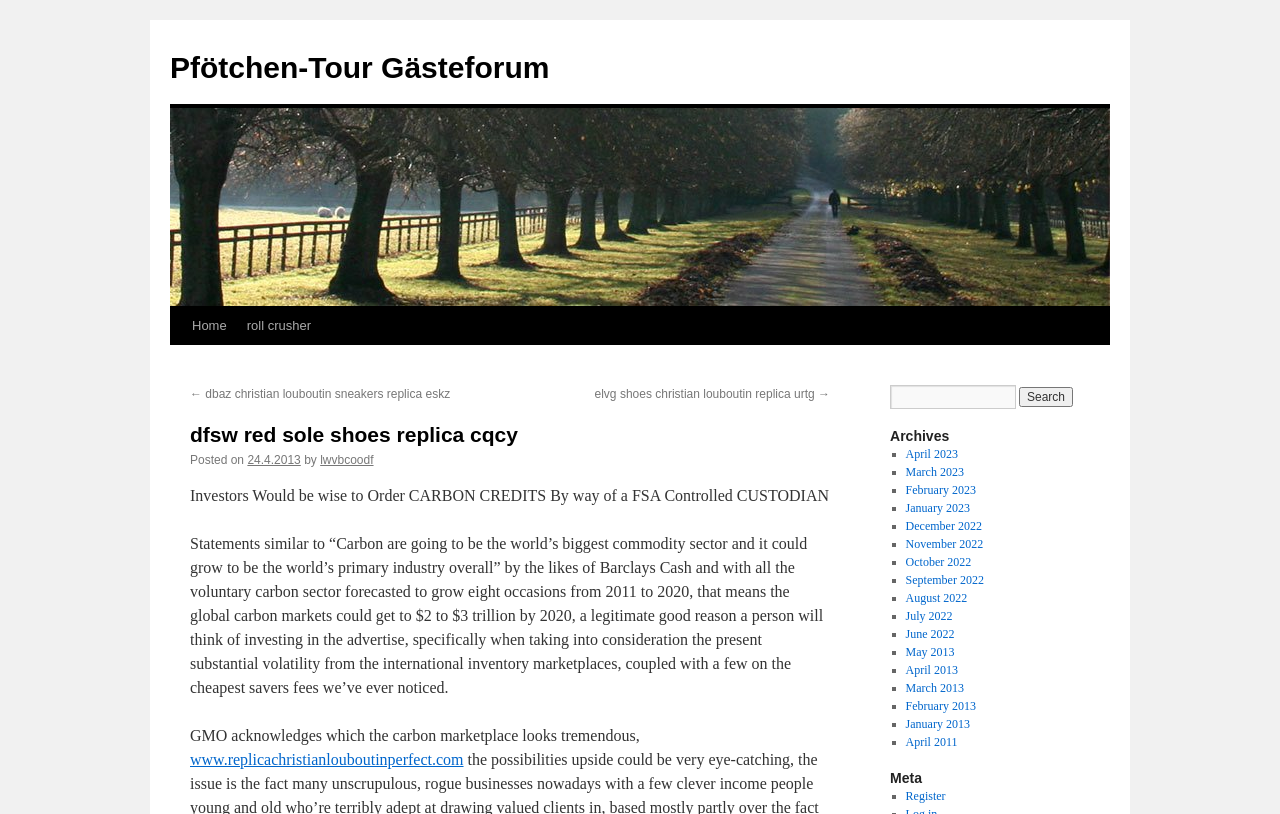Please identify the bounding box coordinates of the element on the webpage that should be clicked to follow this instruction: "View archives for April 2023". The bounding box coordinates should be given as four float numbers between 0 and 1, formatted as [left, top, right, bottom].

[0.707, 0.549, 0.748, 0.566]